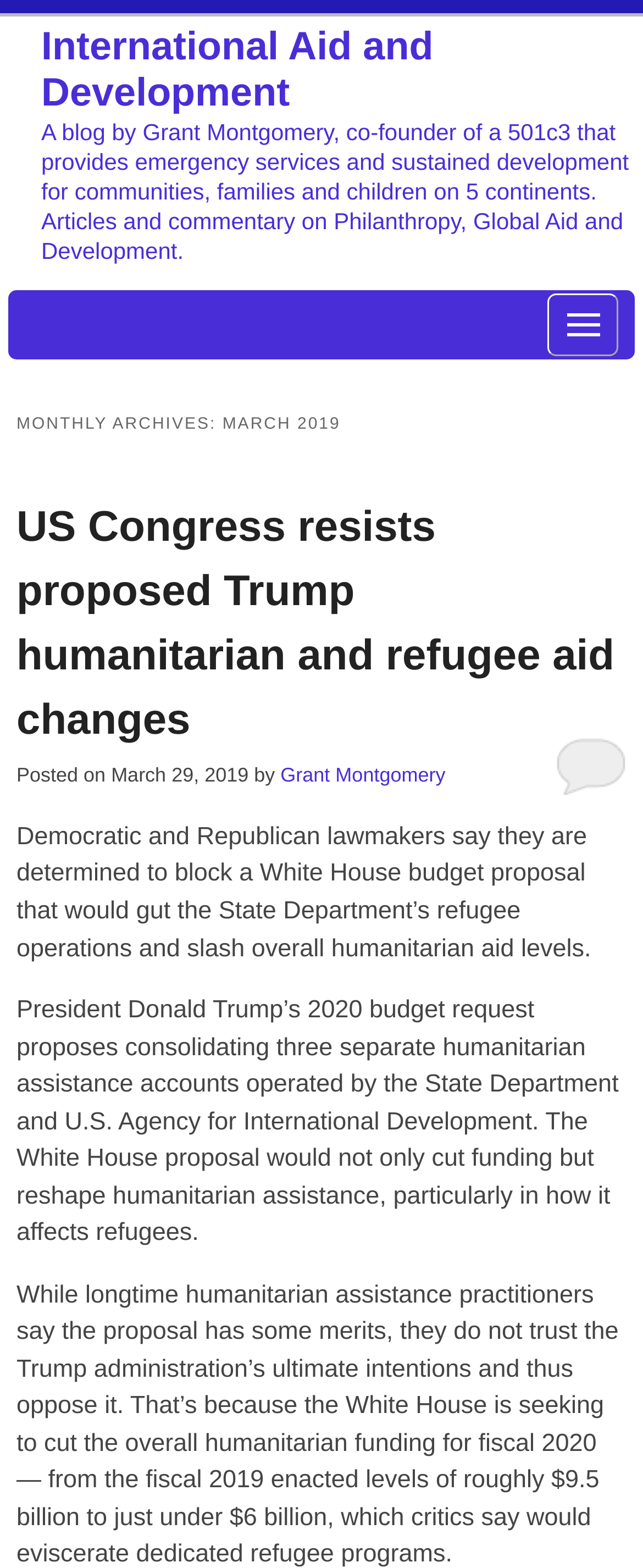Bounding box coordinates are specified in the format (top-left x, top-left y, bottom-right x, bottom-right y). All values are floating point numbers bounded between 0 and 1. Please provide the bounding box coordinate of the region this sentence describes: Grant Montgomery

[0.436, 0.487, 0.693, 0.502]